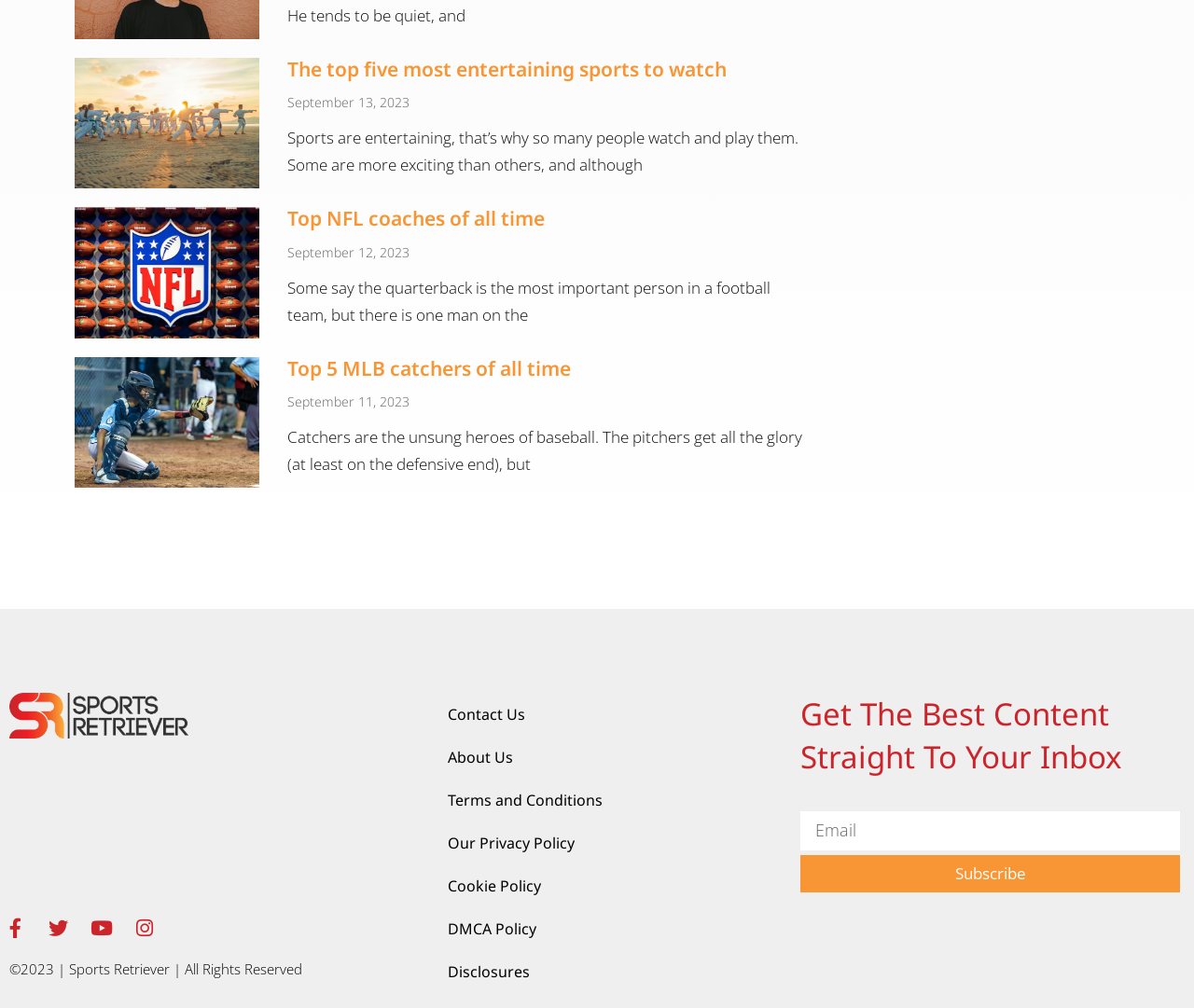How many social media links are present at the bottom of the webpage?
Please respond to the question with a detailed and well-explained answer.

Upon examining the webpage, I noticed that there are four social media links at the bottom, specifically Facebook, Twitter, Youtube, and Instagram, each represented by their respective icons.